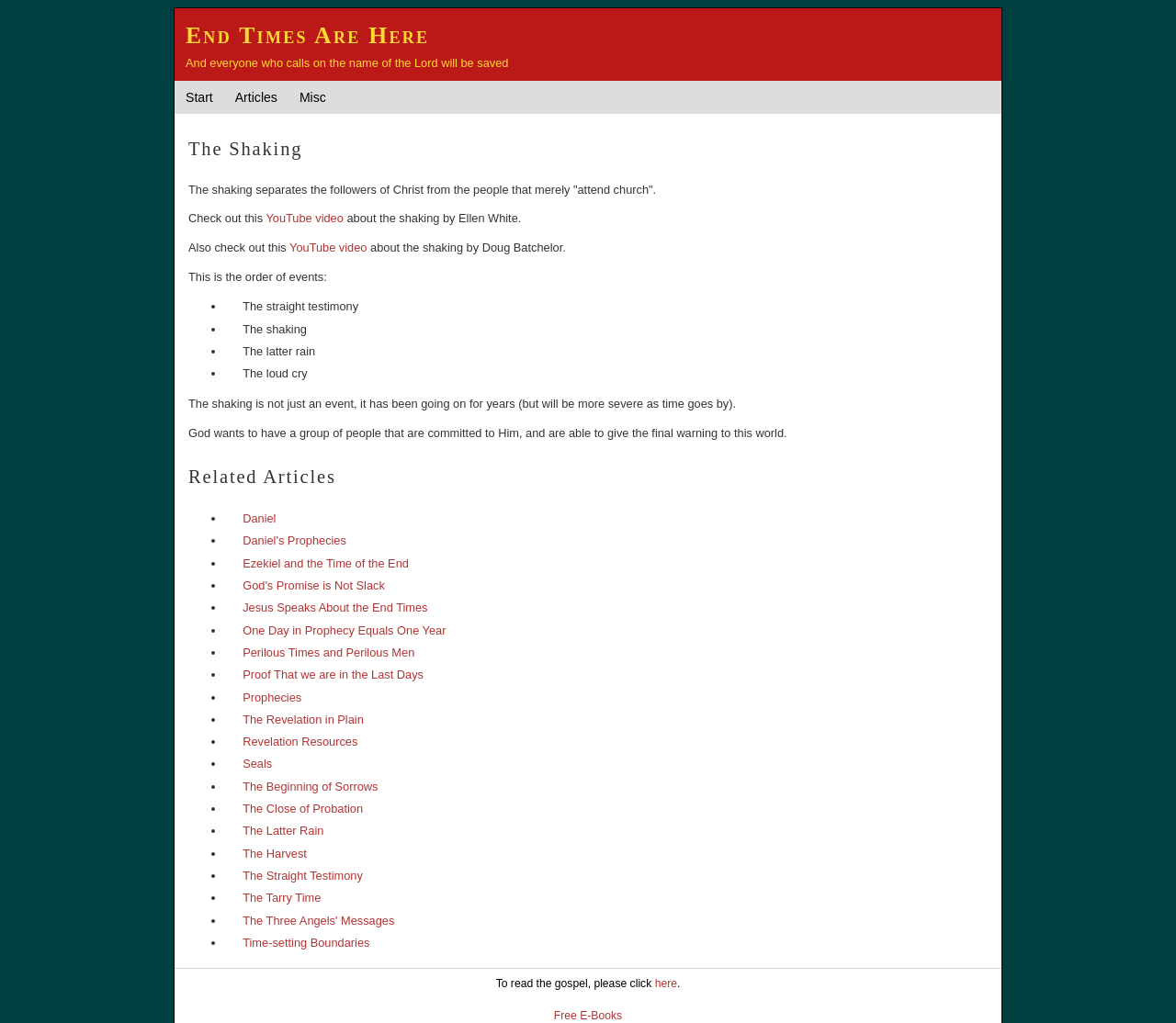Who are the authors mentioned on the webpage?
Based on the screenshot, give a detailed explanation to answer the question.

By reading the webpage content, I found that Ellen White and Doug Batchelor are mentioned as authors of YouTube videos related to the shaking.